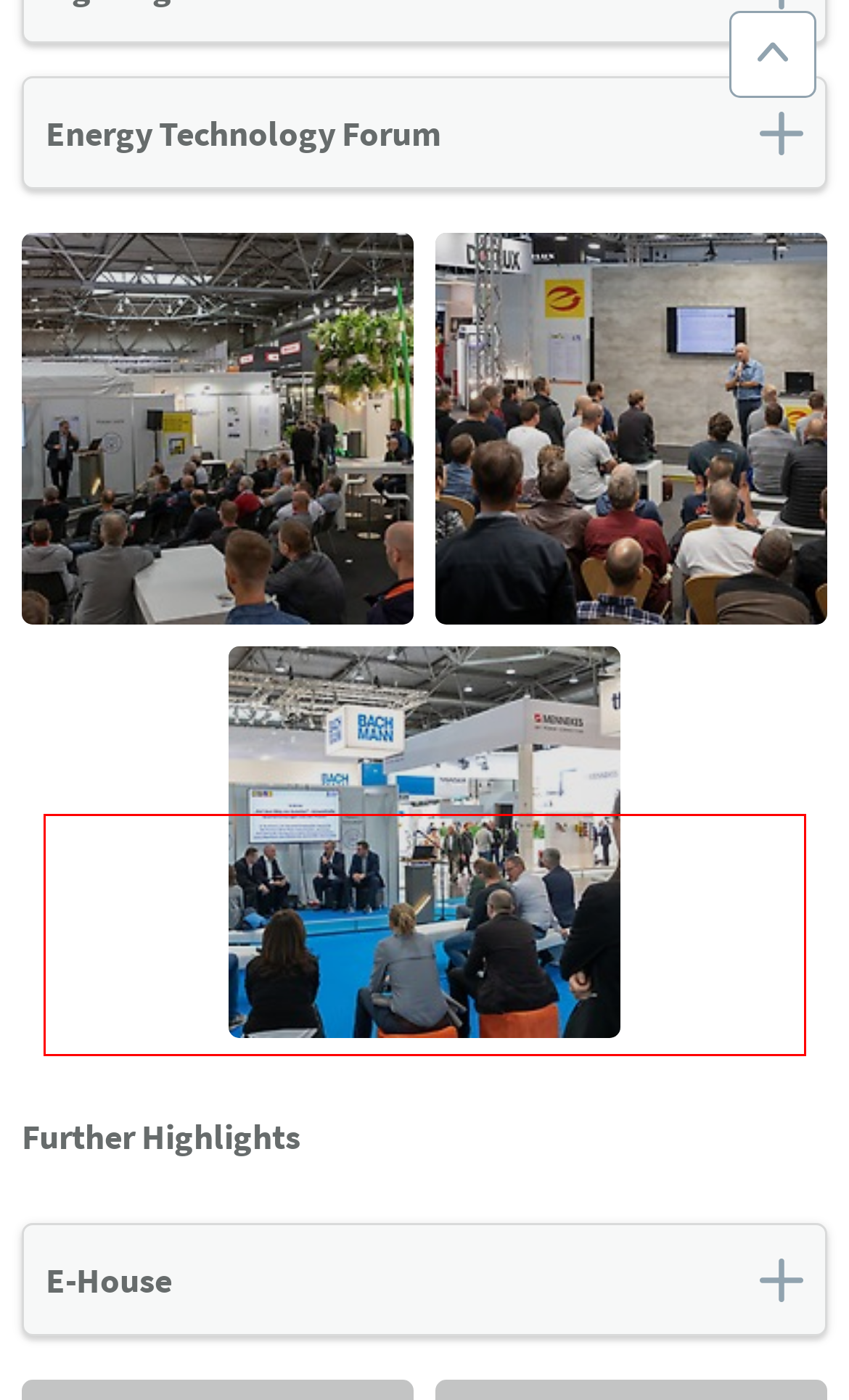Identify and extract the text within the red rectangle in the screenshot of the webpage.

Energy technology covers a wide range of topics, from low to high voltage, and these will be discussed at this forum. The challenges presented by the energy transition in network stability and renewables, in energy generation and its use in buildings as well will play a central role. This will be a full-on discussion.